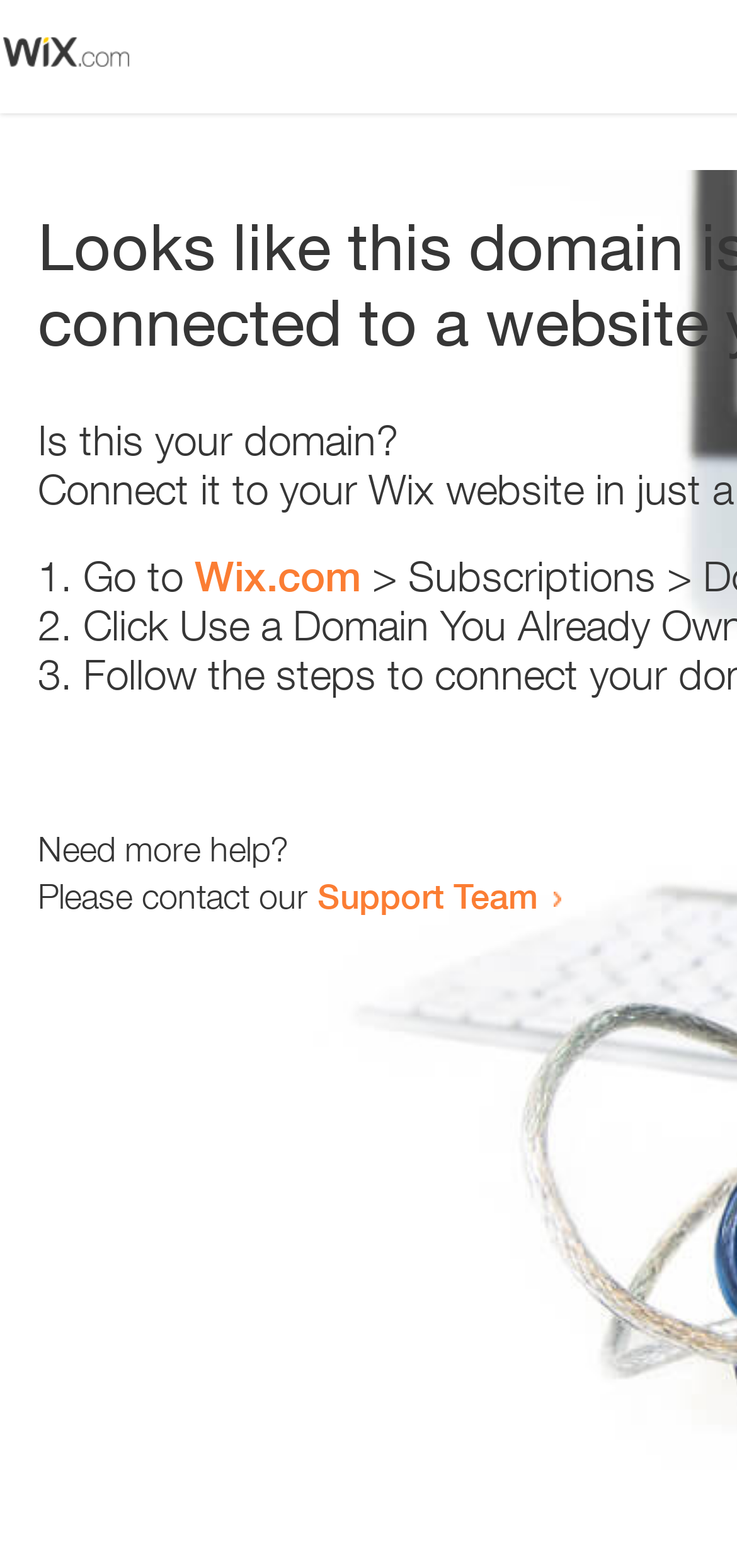Please find and give the text of the main heading on the webpage.

Looks like this domain isn't
connected to a website yet